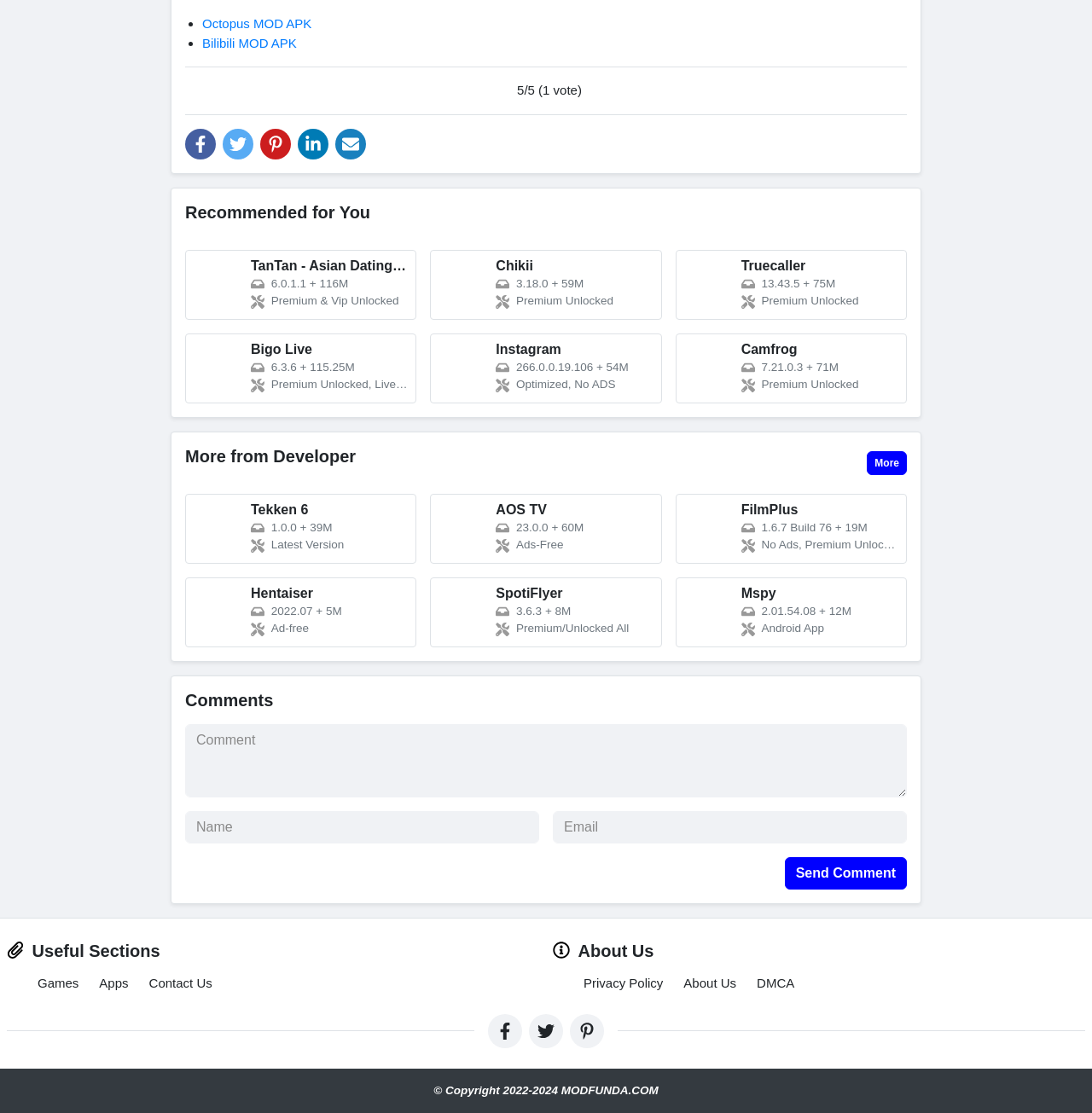Please specify the bounding box coordinates of the clickable region to carry out the following instruction: "Explore More from Developer". The coordinates should be four float numbers between 0 and 1, in the format [left, top, right, bottom].

[0.794, 0.405, 0.83, 0.427]